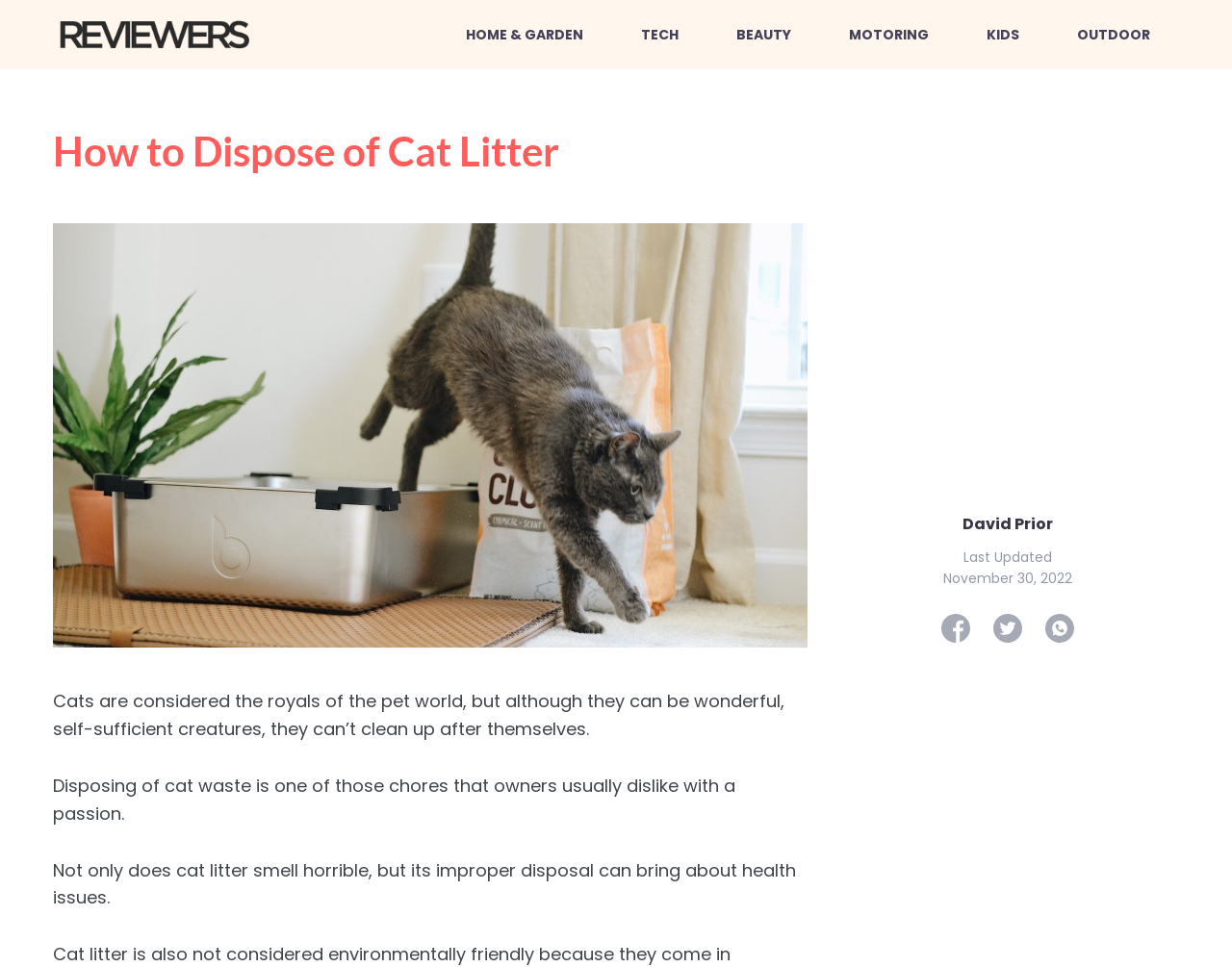Bounding box coordinates are to be given in the format (top-left x, top-left y, bottom-right x, bottom-right y). All values must be floating point numbers between 0 and 1. Provide the bounding box coordinate for the UI element described as: Home & Garden

[0.355, 0.006, 0.497, 0.066]